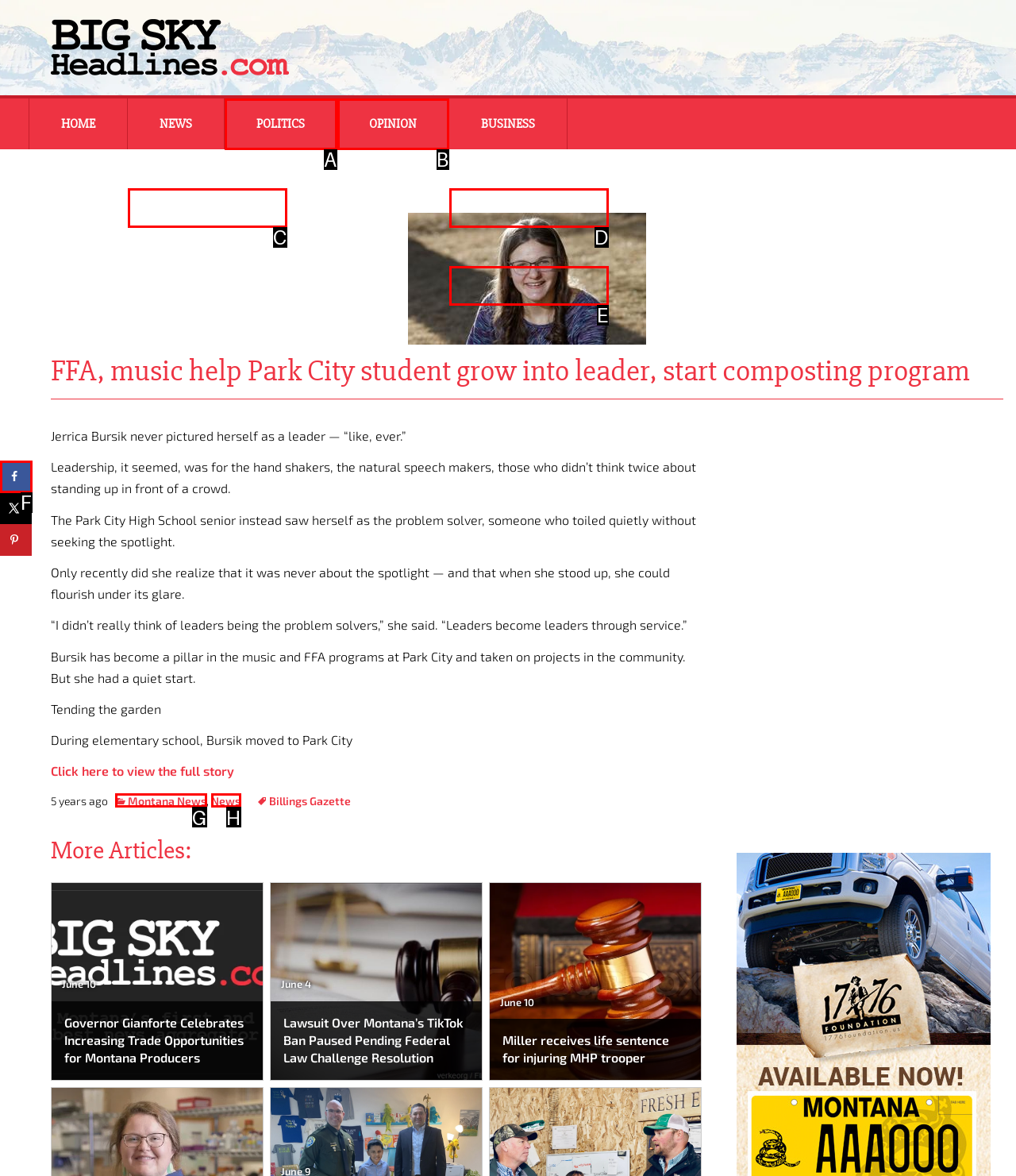Which UI element matches this description: Opinion?
Reply with the letter of the correct option directly.

B